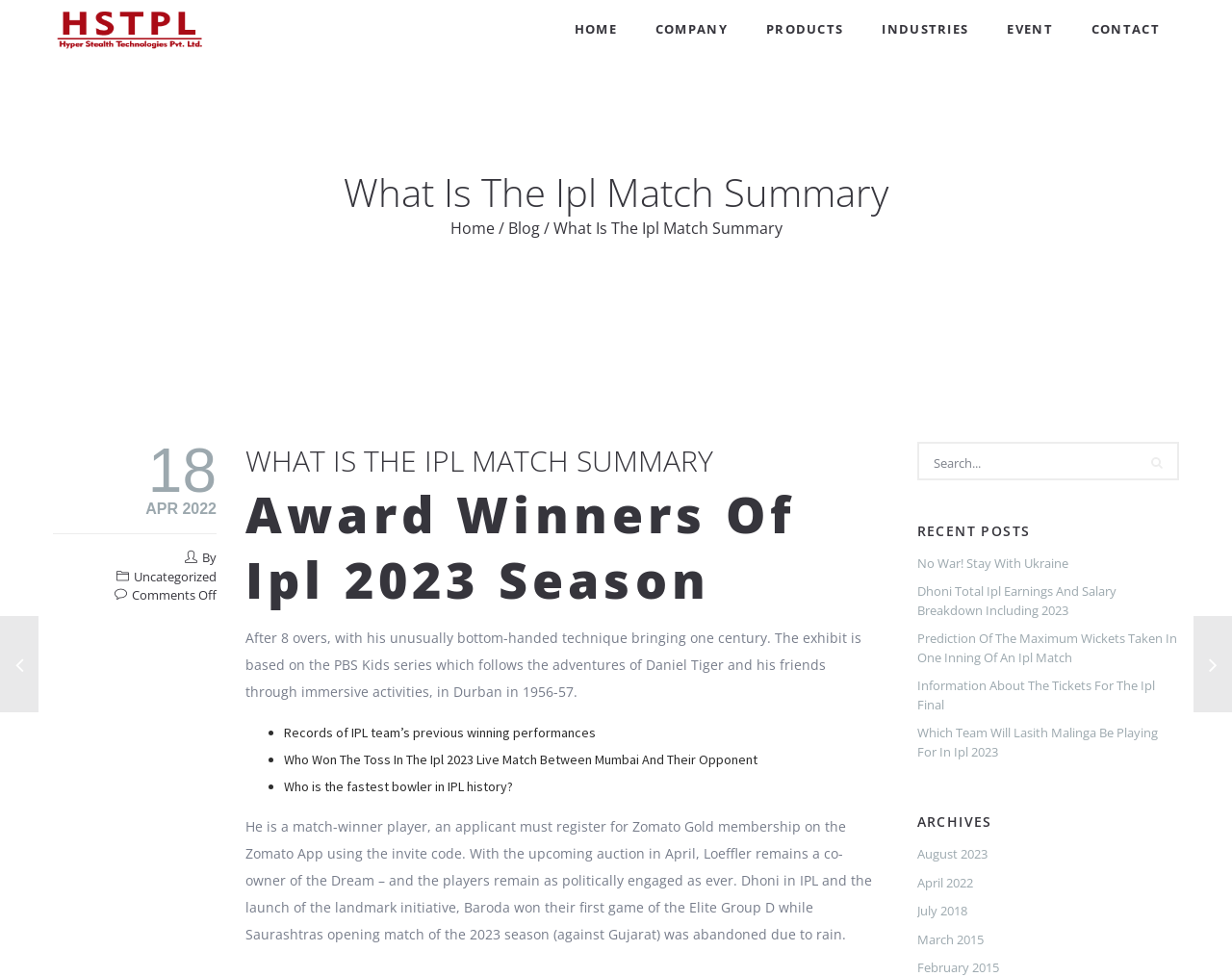Identify the bounding box for the given UI element using the description provided. Coordinates should be in the format (top-left x, top-left y, bottom-right x, bottom-right y) and must be between 0 and 1. Here is the description: Products

[0.606, 0.0, 0.7, 0.059]